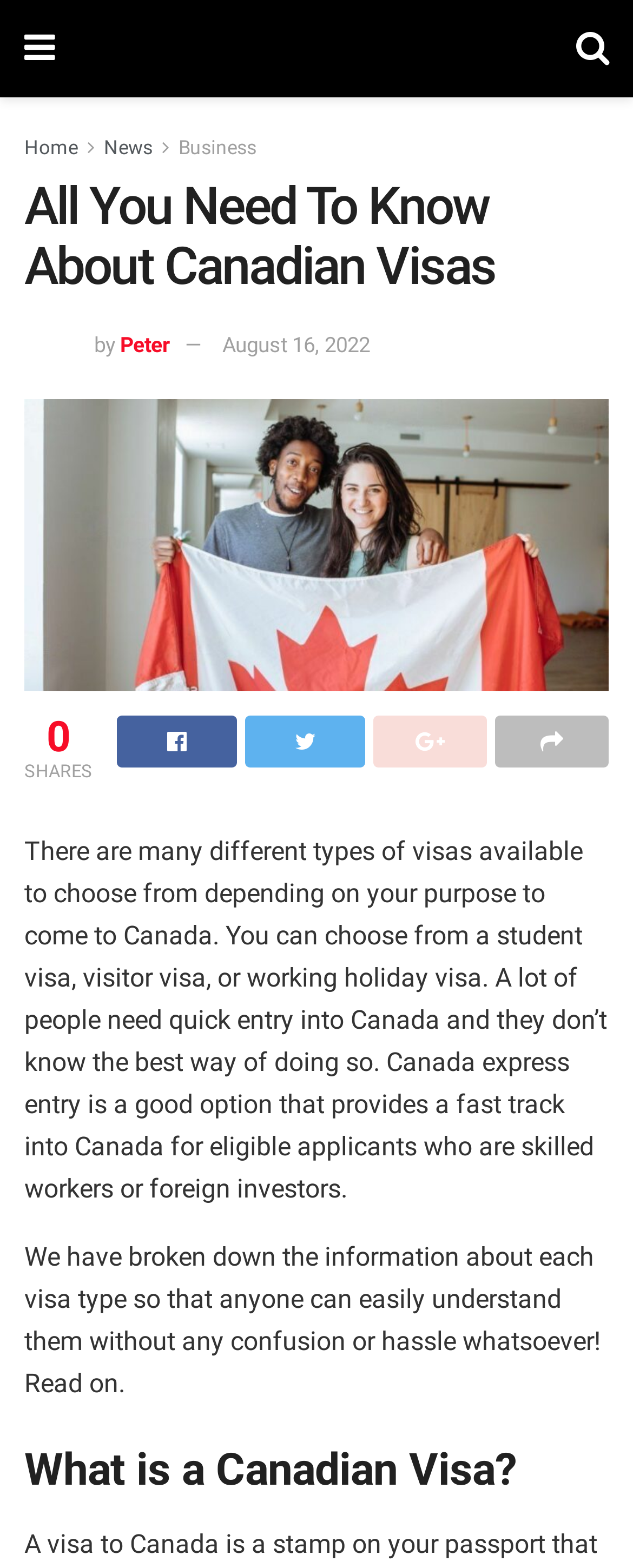Locate the UI element described as follows: "Share on Facebook". Return the bounding box coordinates as four float numbers between 0 and 1 in the order [left, top, right, bottom].

[0.185, 0.456, 0.374, 0.489]